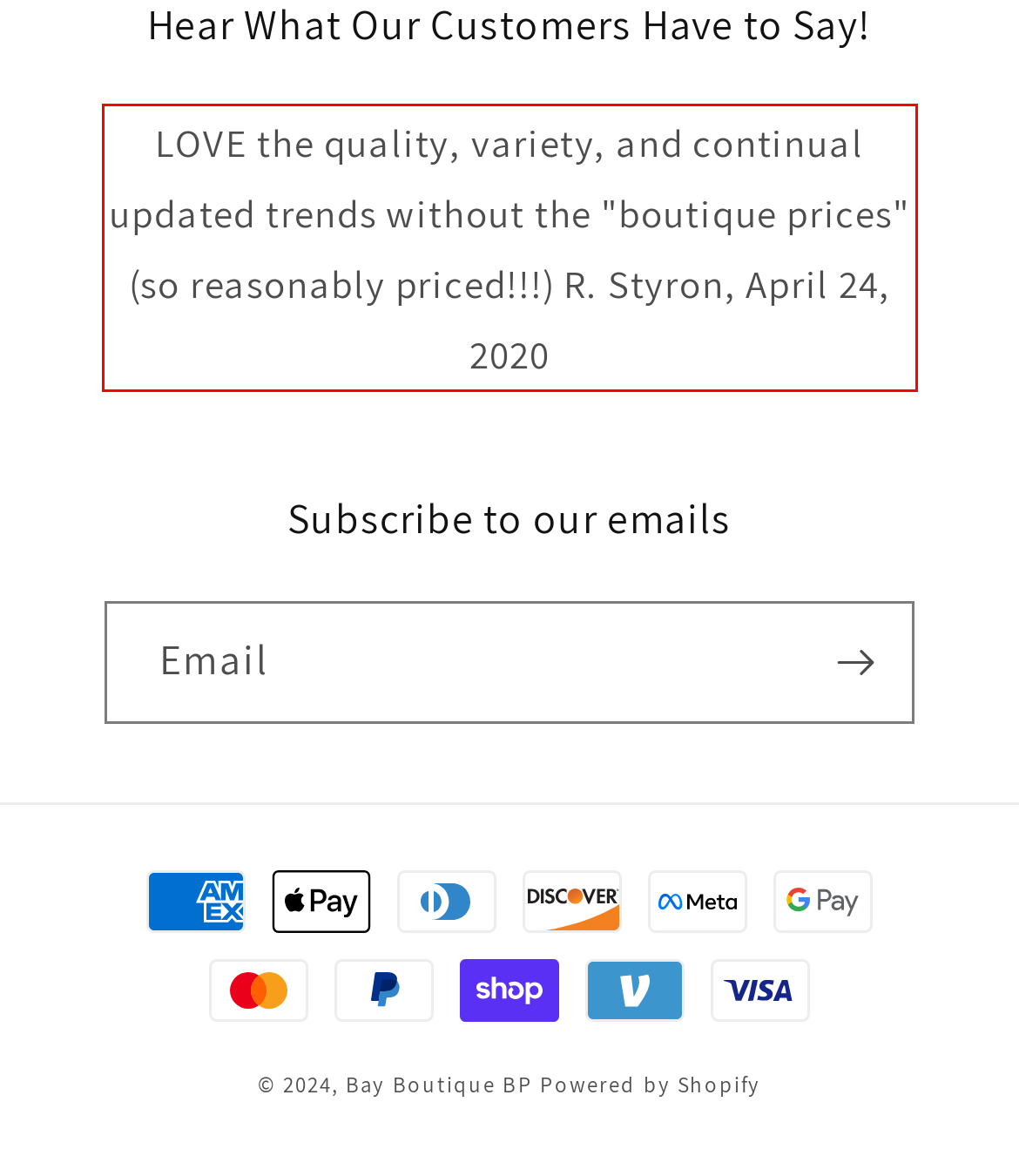Analyze the screenshot of the webpage that features a red bounding box and recognize the text content enclosed within this red bounding box.

LOVE the quality, variety, and continual updated trends without the "boutique prices" (so reasonably priced!!!) R. Styron, April 24, 2020